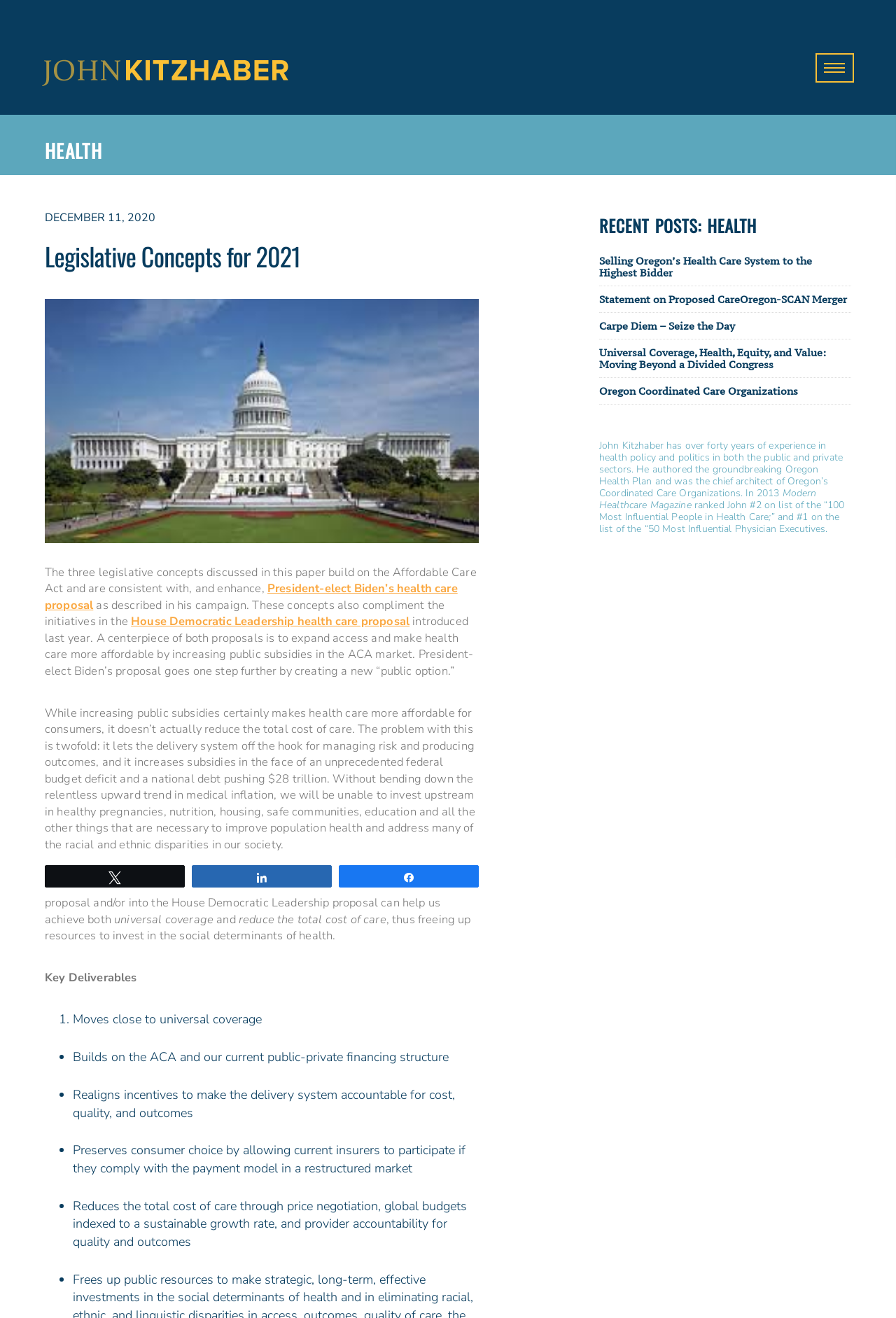Find the coordinates for the bounding box of the element with this description: "Toggle navigation".

[0.91, 0.04, 0.953, 0.062]